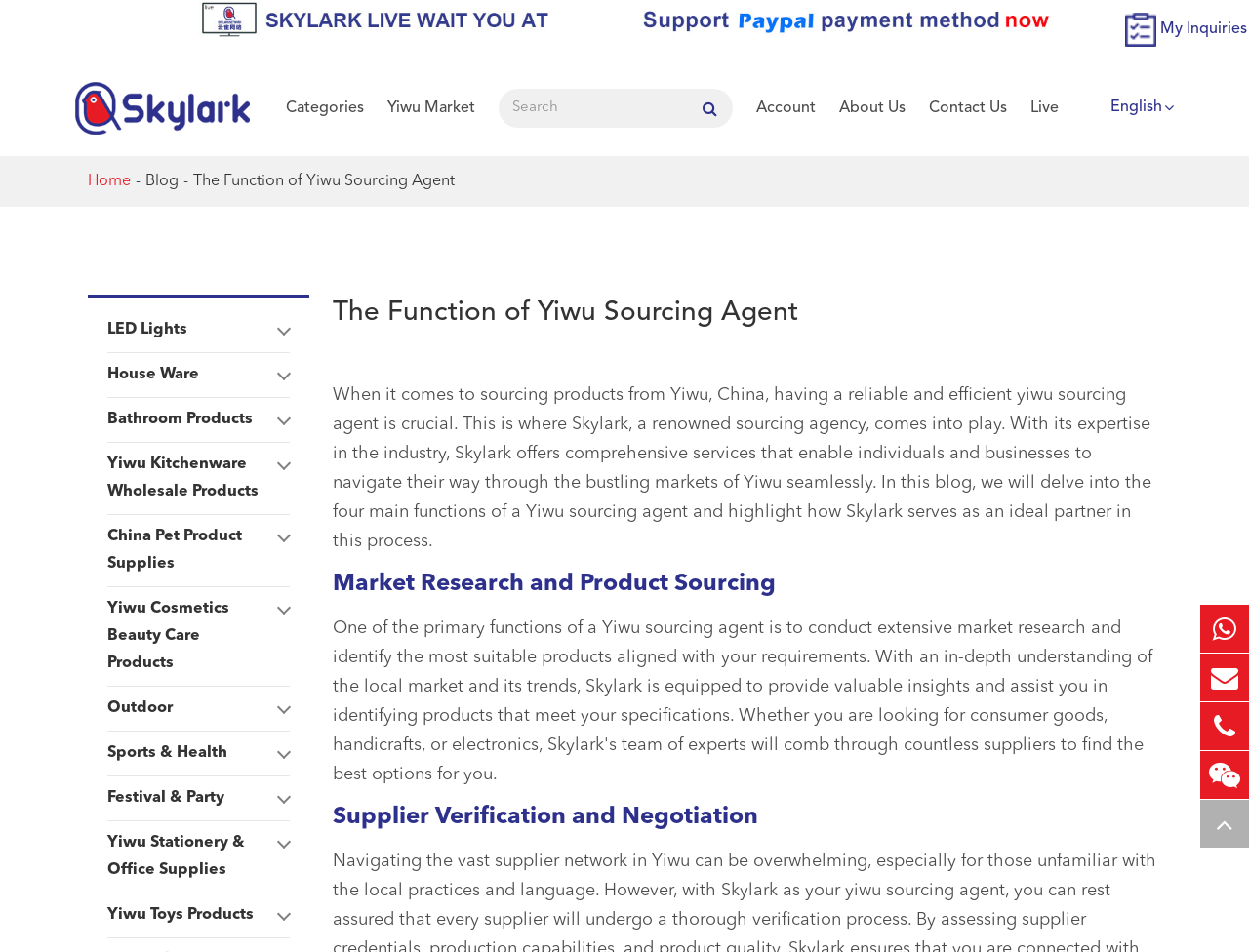Highlight the bounding box of the UI element that corresponds to this description: "LED Lights".

[0.086, 0.324, 0.232, 0.37]